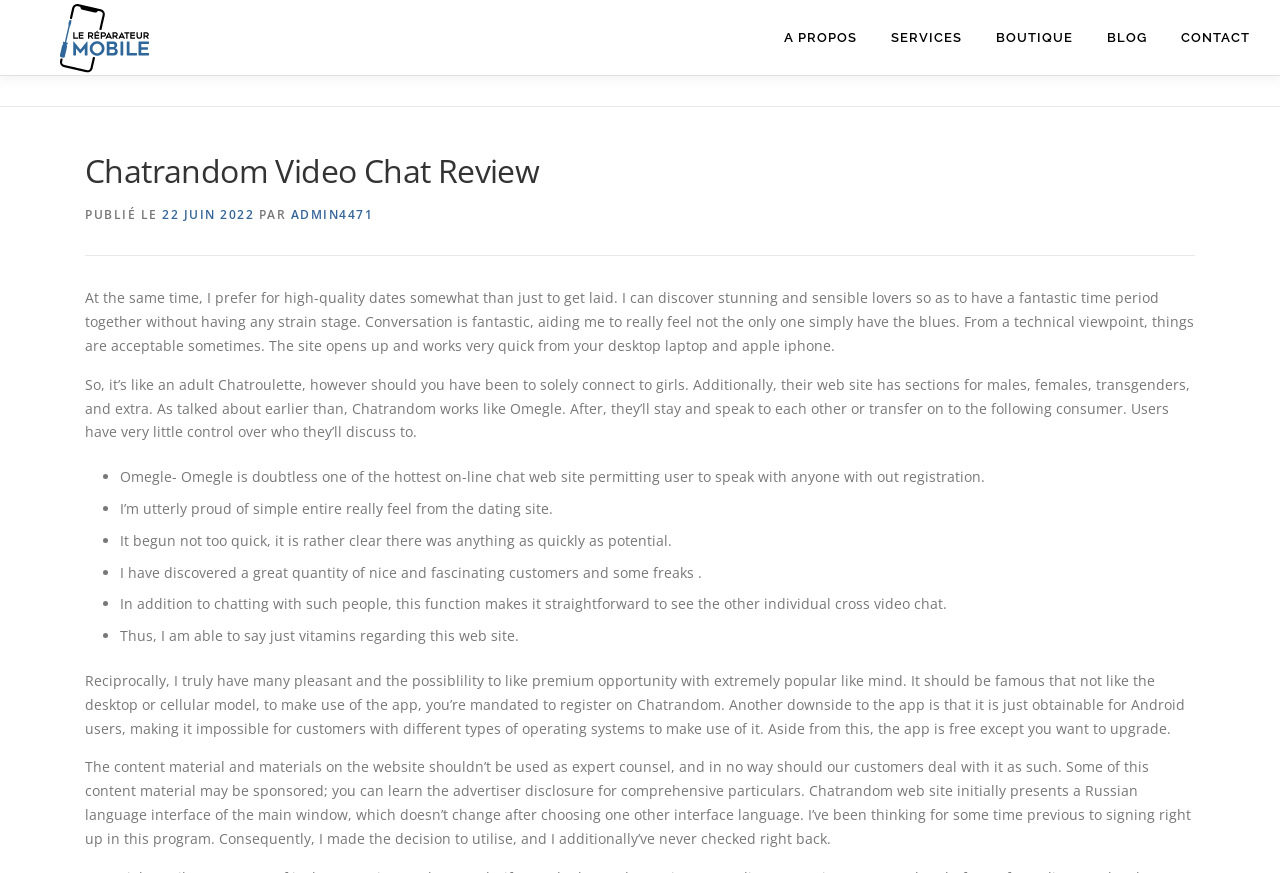What is the platform that is compared to Chatrandom?
Using the visual information from the image, give a one-word or short-phrase answer.

Omegle